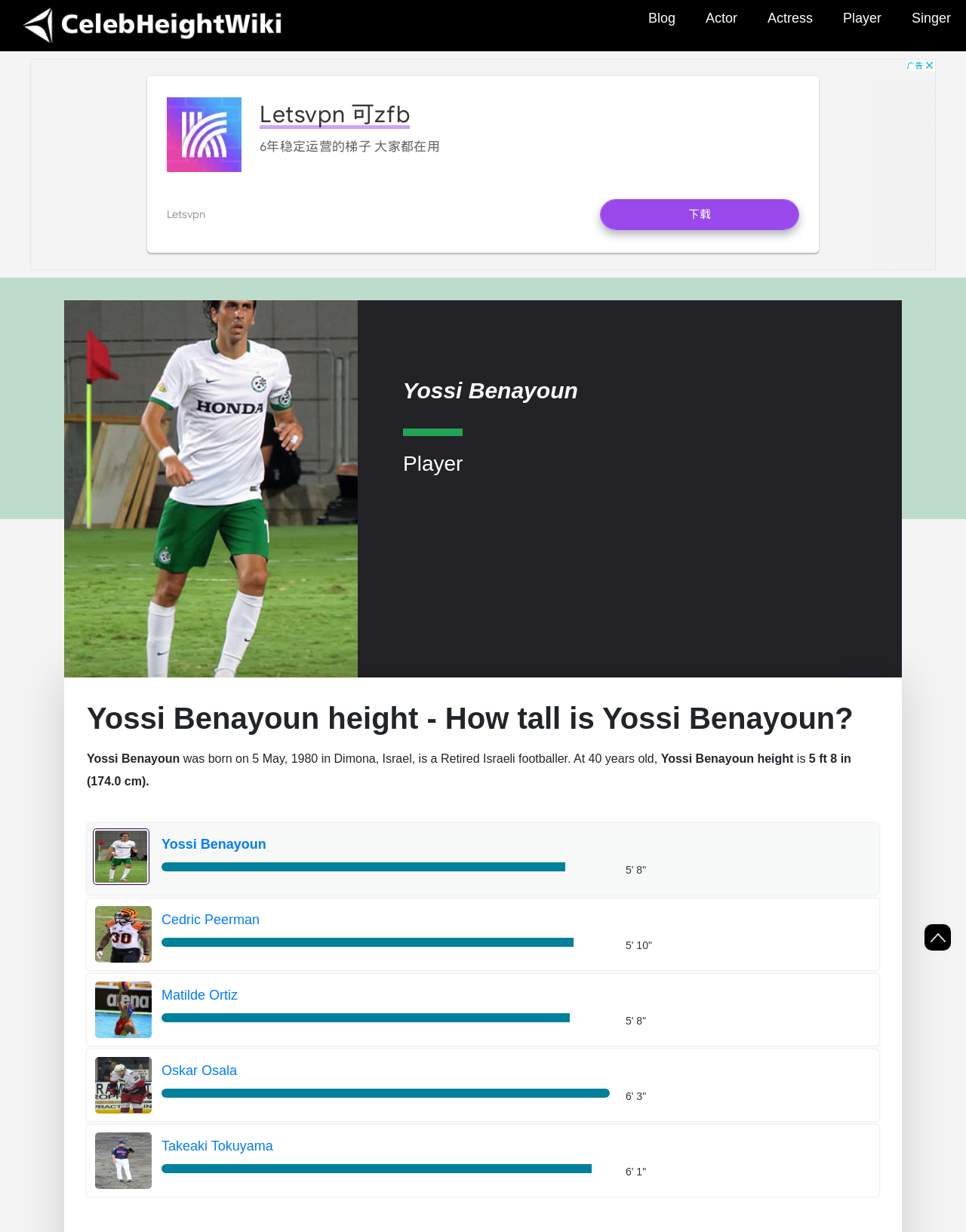Pinpoint the bounding box coordinates for the area that should be clicked to perform the following instruction: "Check Cedric Peerman's height".

[0.098, 0.752, 0.157, 0.763]